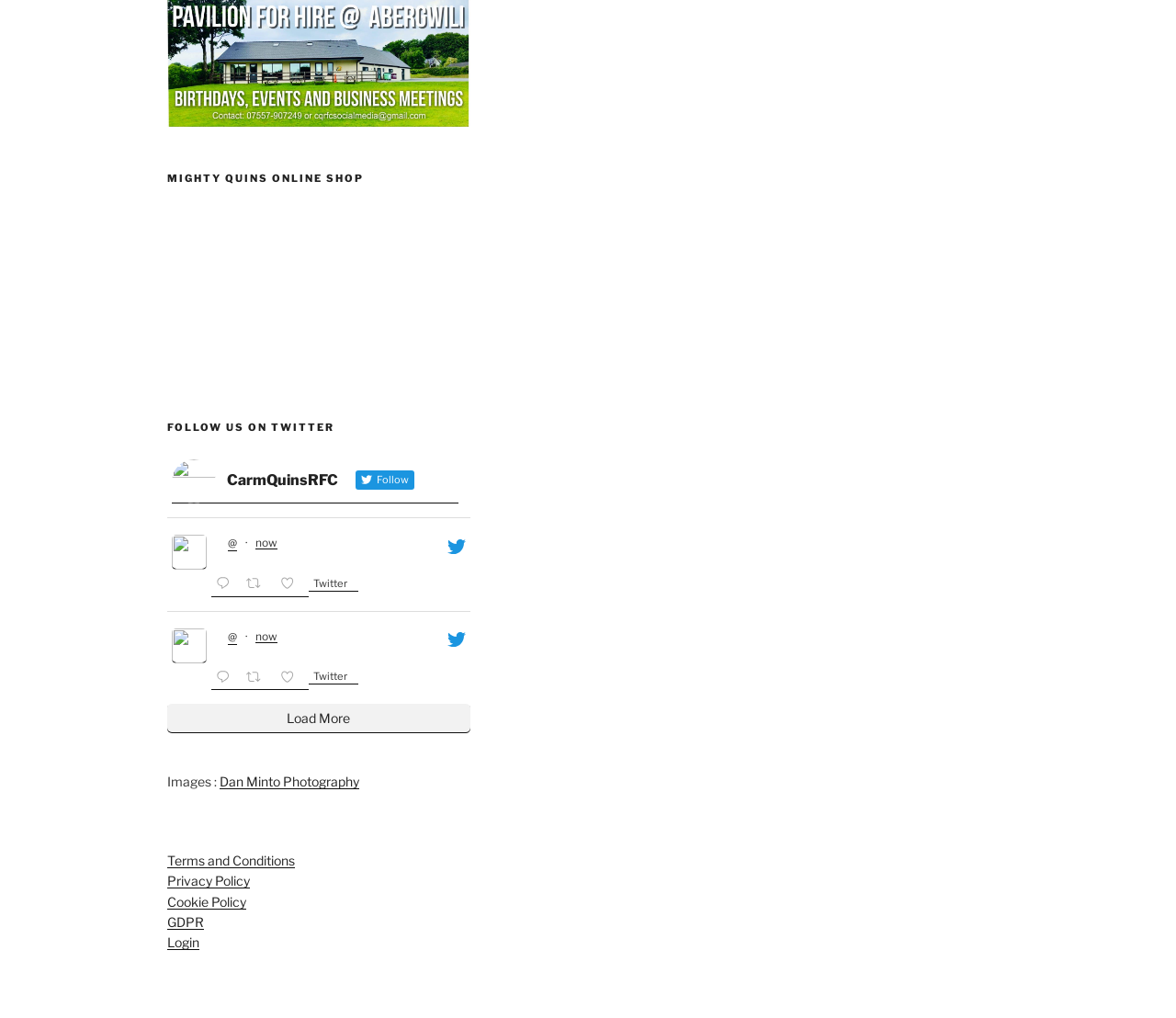Can you provide the bounding box coordinates for the element that should be clicked to implement the instruction: "Login to the online shop"?

[0.142, 0.918, 0.17, 0.934]